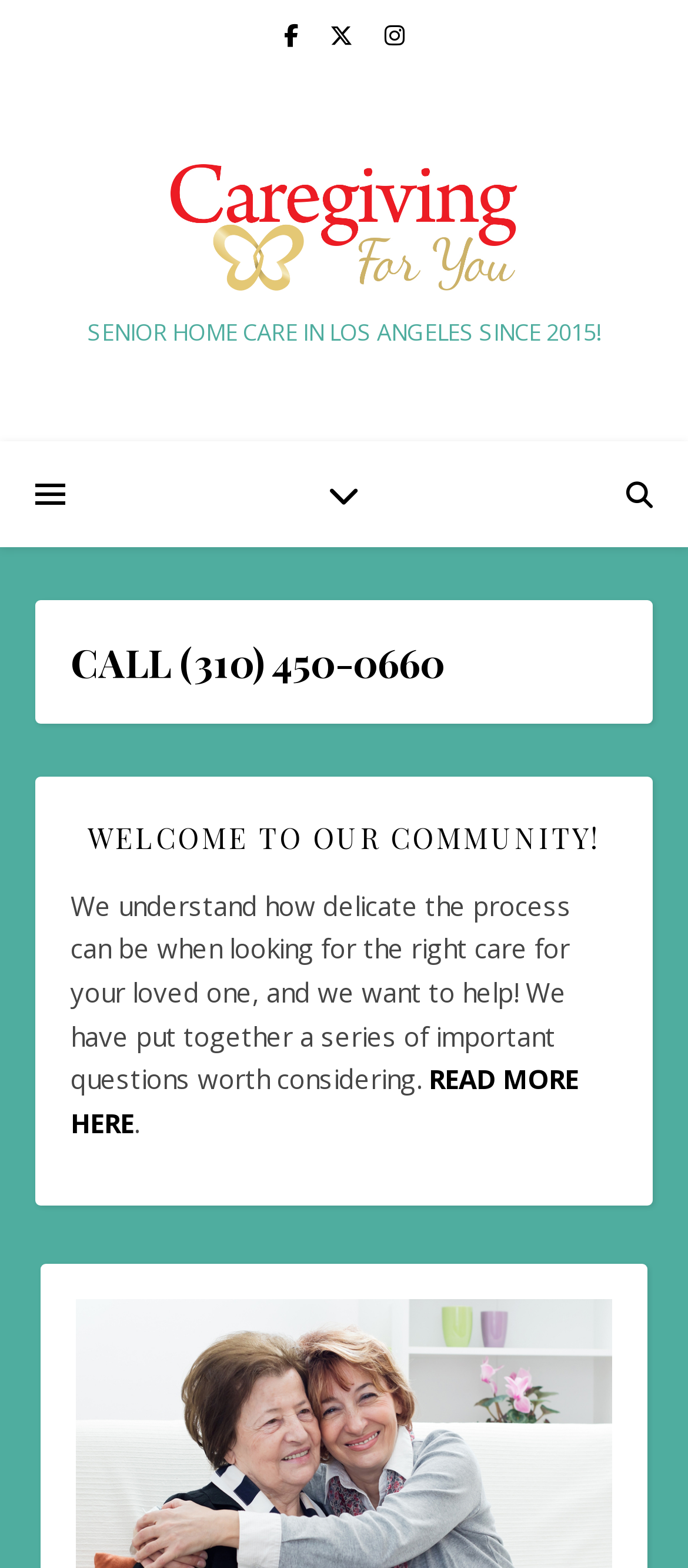Use a single word or phrase to answer the following:
What is the year senior home care started in Los Angeles?

2015